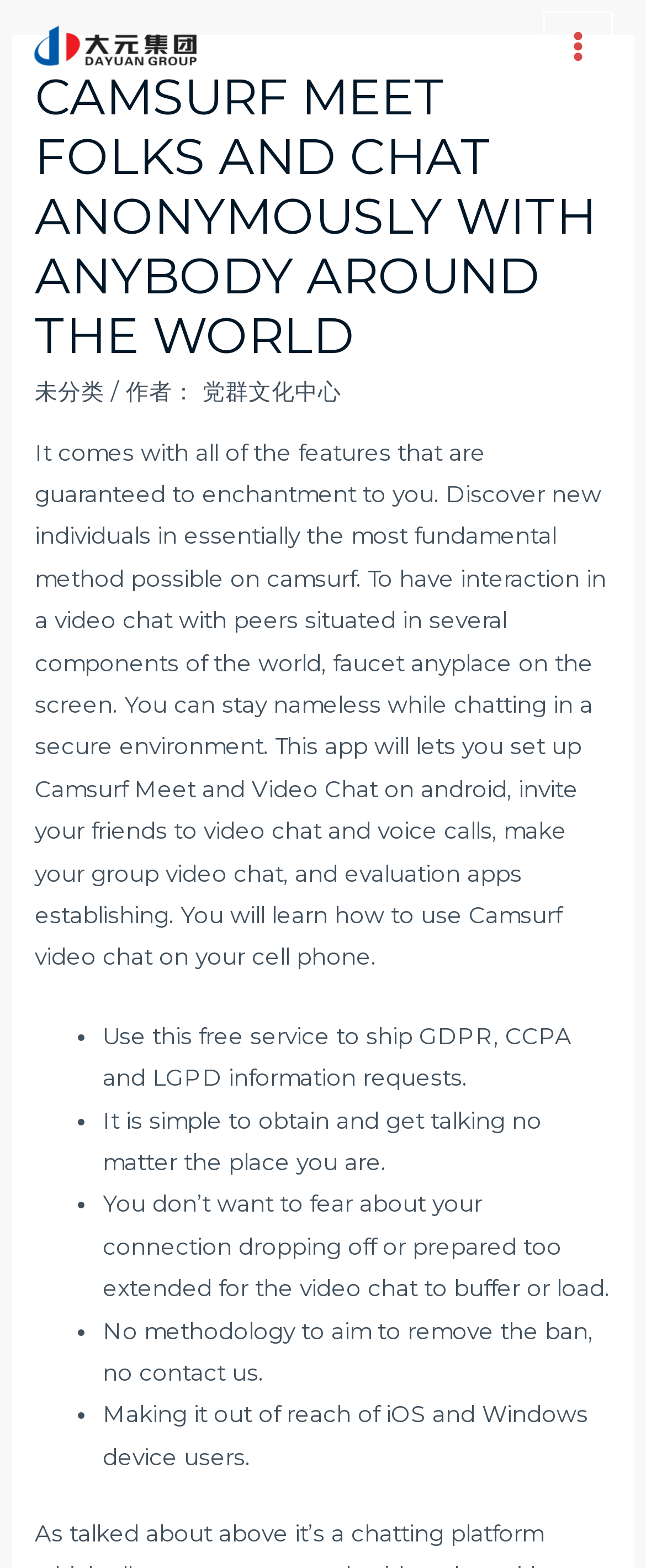Extract the bounding box coordinates for the UI element described as: "Main Menu".

[0.84, 0.007, 0.949, 0.052]